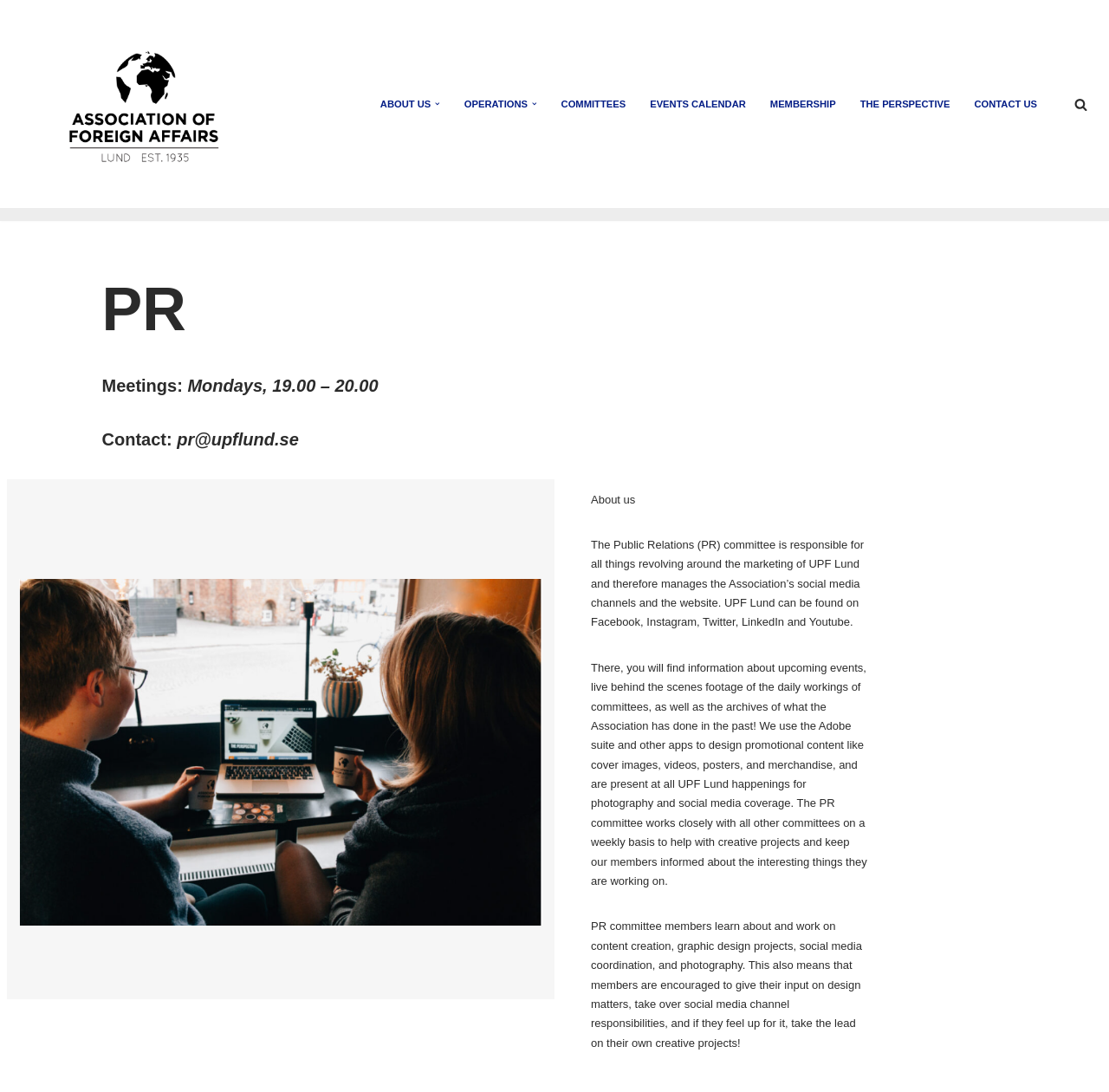What is the email address for contact?
Use the information from the image to give a detailed answer to the question.

I found the contact email address in the heading 'Contact: pr@upflund.se', which is the email address to contact the PR committee.